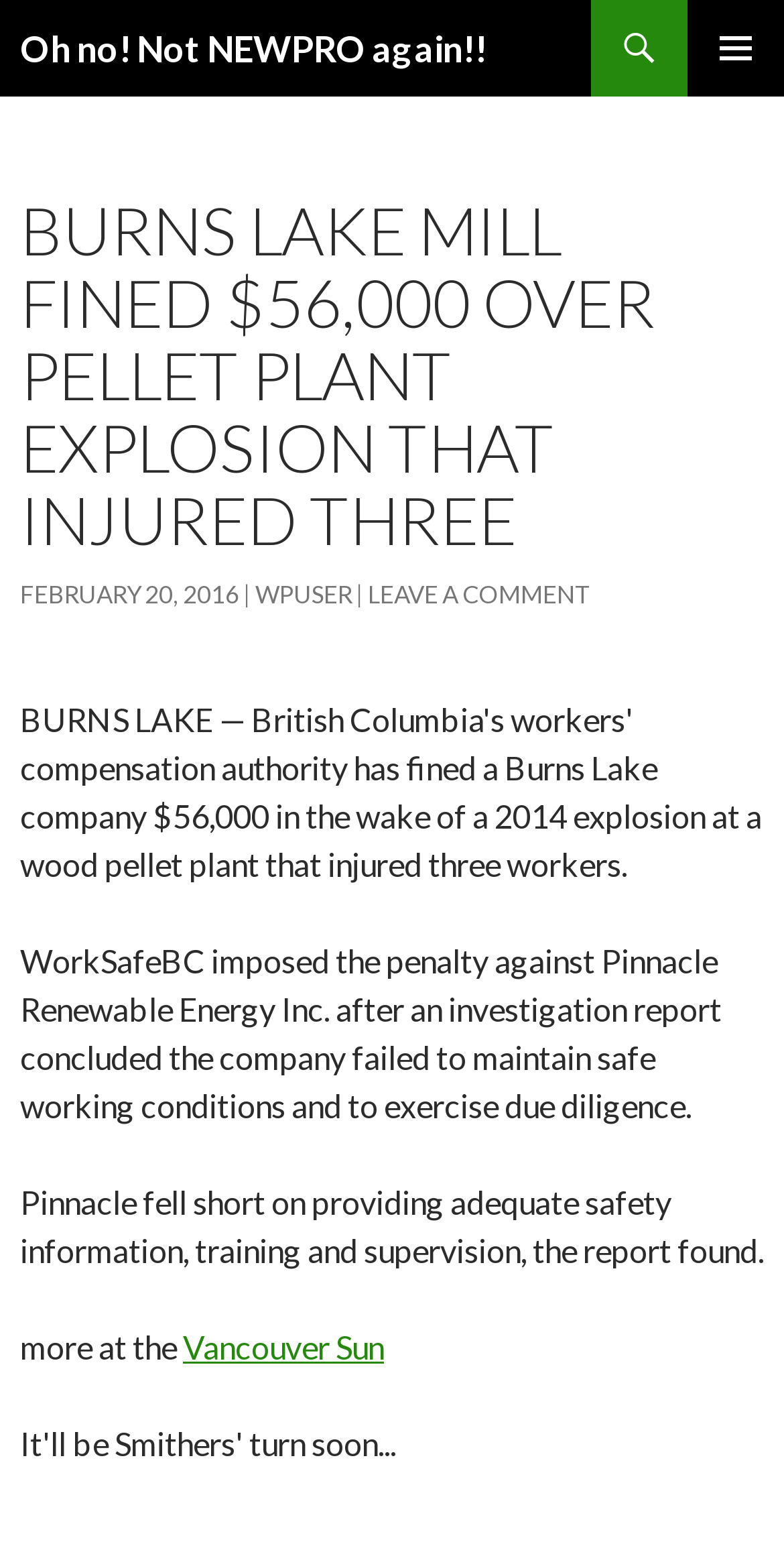What happened at the pellet plant? Observe the screenshot and provide a one-word or short phrase answer.

Explosion